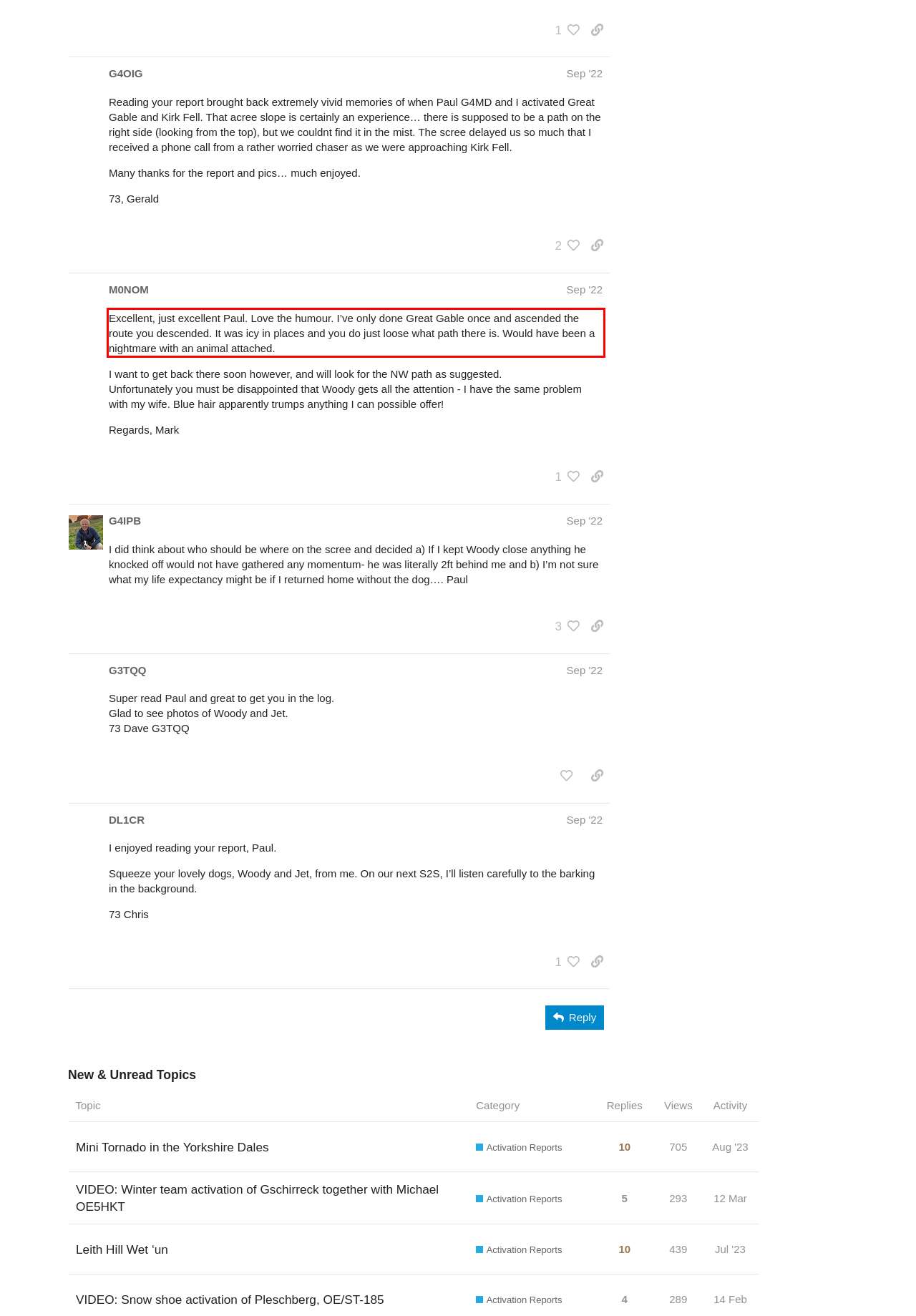Please analyze the screenshot of a webpage and extract the text content within the red bounding box using OCR.

Excellent, just excellent Paul. Love the humour. I’ve only done Great Gable once and ascended the route you descended. It was icy in places and you do just loose what path there is. Would have been a nightmare with an animal attached.